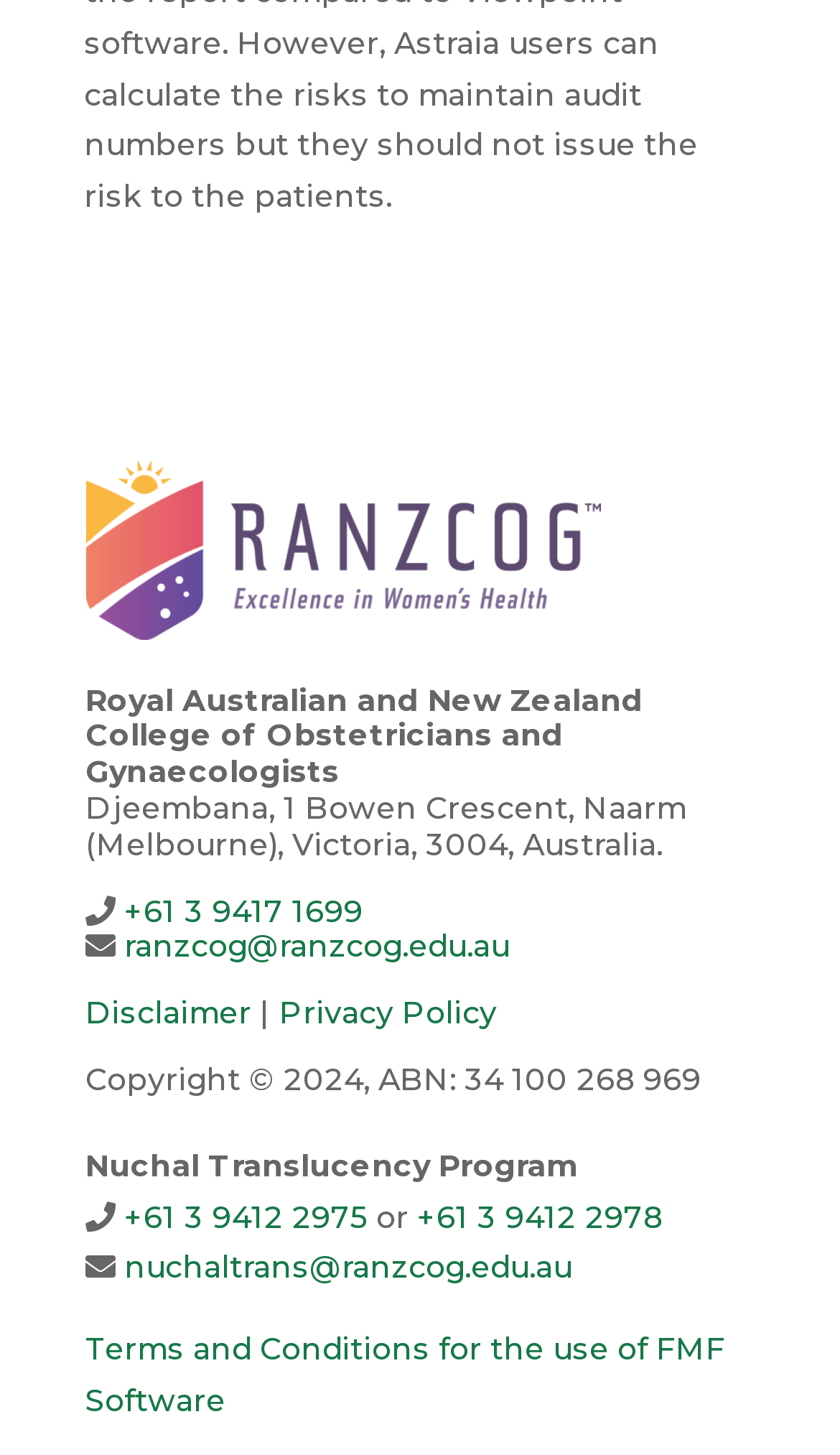Identify the bounding box coordinates for the region of the element that should be clicked to carry out the instruction: "Contact Nuchal Translucency Program at +61 3 9412 2975". The bounding box coordinates should be four float numbers between 0 and 1, i.e., [left, top, right, bottom].

[0.147, 0.823, 0.437, 0.849]